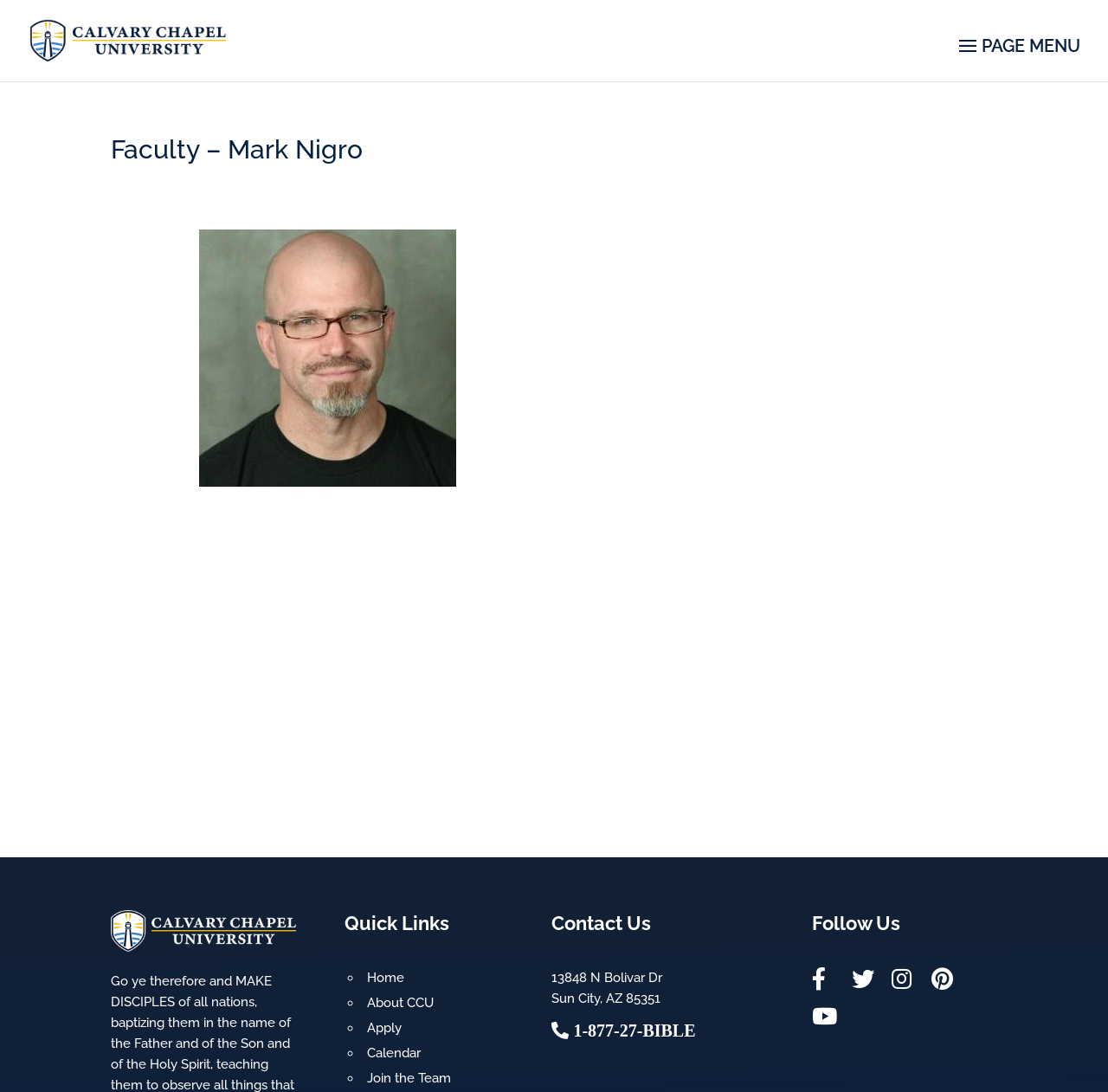Please specify the bounding box coordinates of the clickable section necessary to execute the following command: "View Mark Nigro's profile".

[0.518, 0.21, 0.82, 0.244]